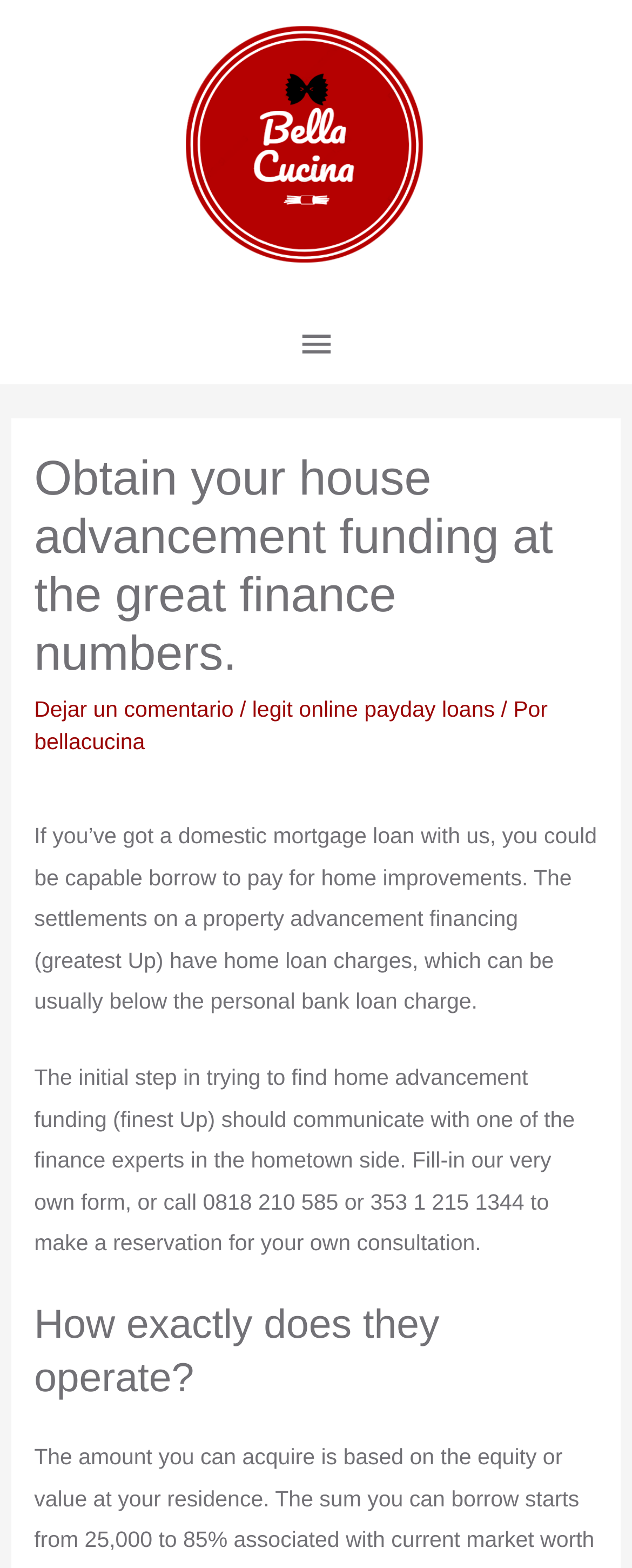Locate the UI element that matches the description Dejar un comentario in the webpage screenshot. Return the bounding box coordinates in the format (top-left x, top-left y, bottom-right x, bottom-right y), with values ranging from 0 to 1.

[0.054, 0.445, 0.37, 0.46]